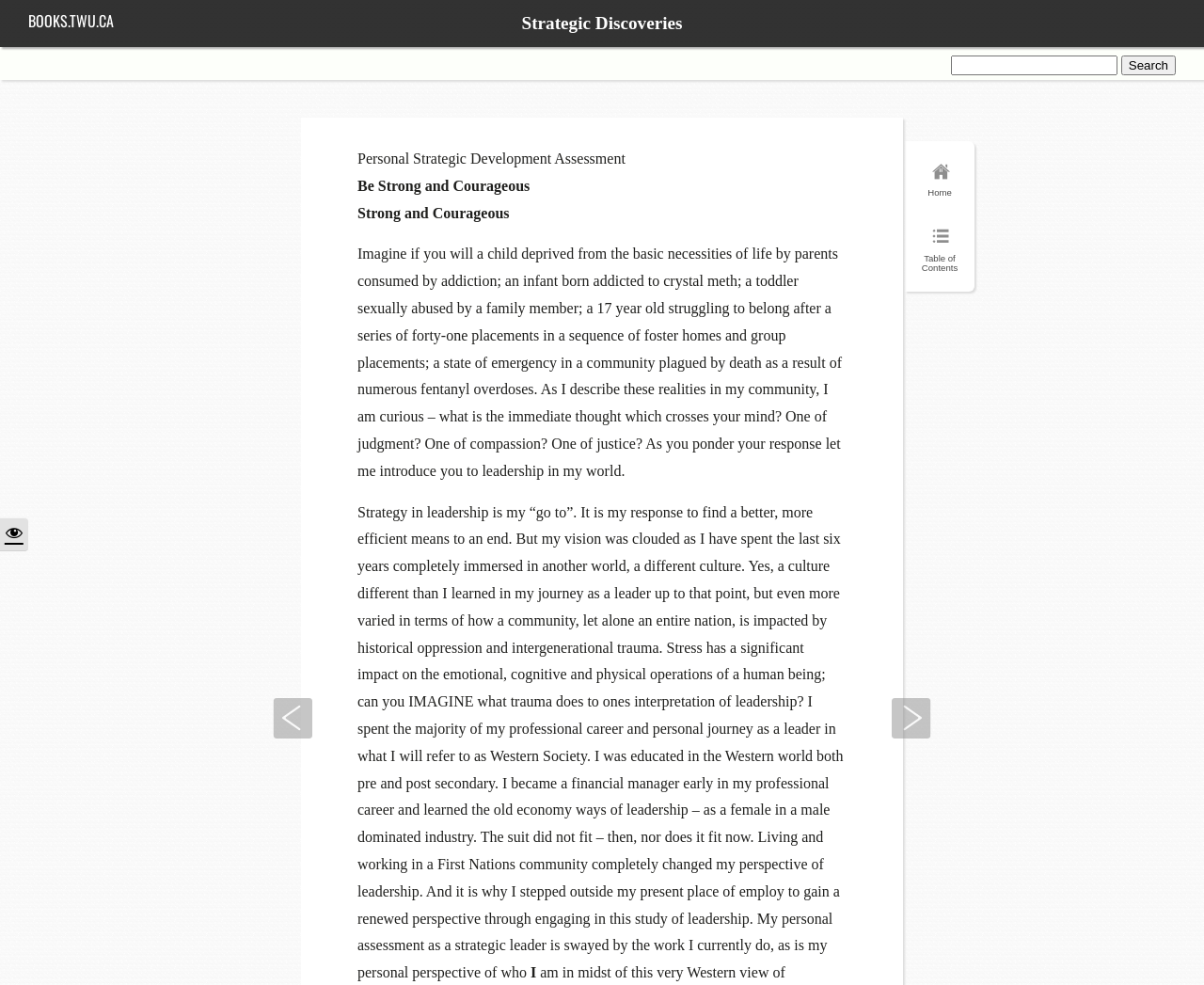Determine the bounding box coordinates of the clickable element to complete this instruction: "Go to Strategic Discoveries homepage". Provide the coordinates in the format of four float numbers between 0 and 1, [left, top, right, bottom].

[0.433, 0.013, 0.567, 0.033]